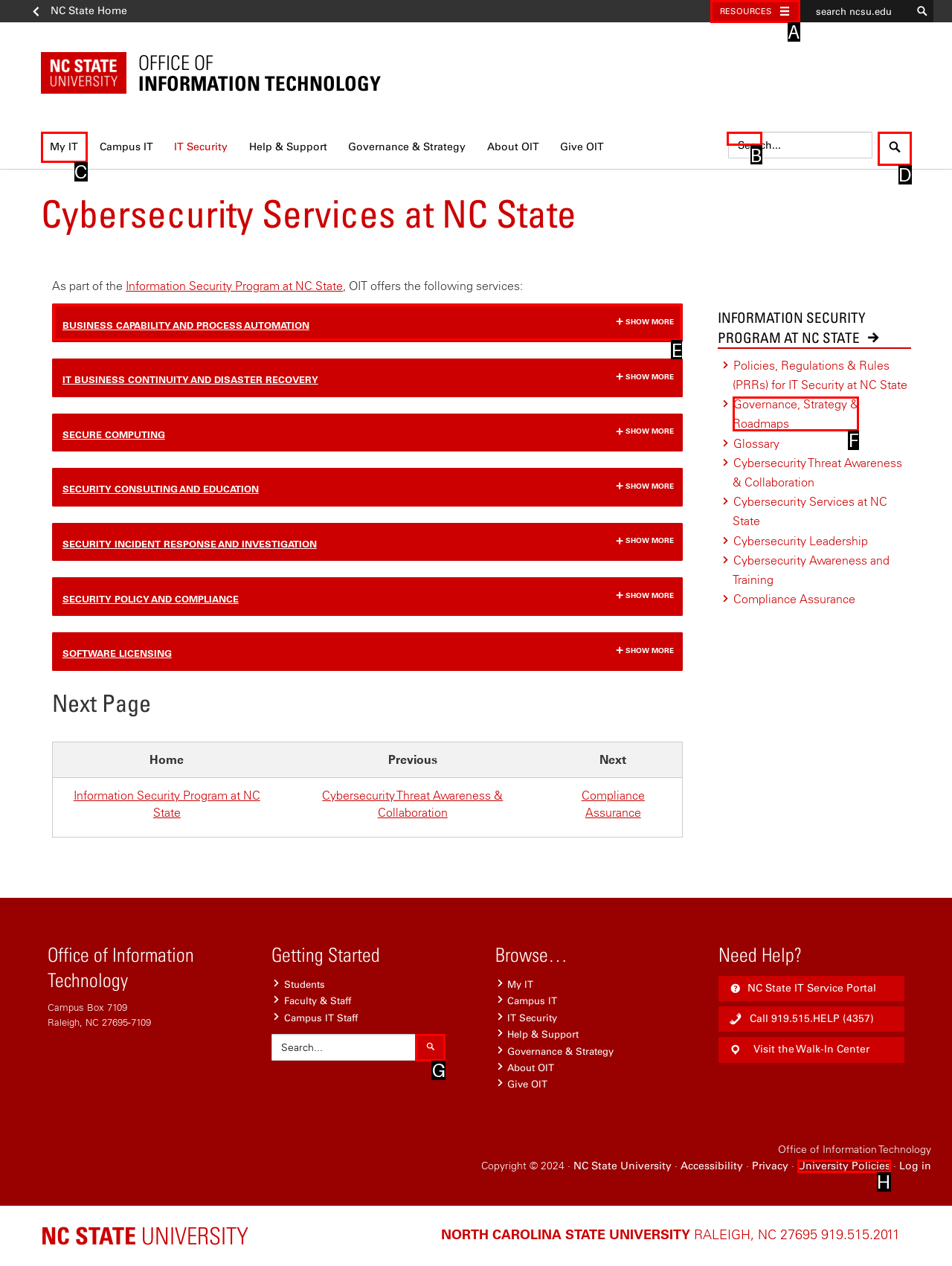Choose the UI element to click on to achieve this task: Search for resources. Reply with the letter representing the selected element.

B